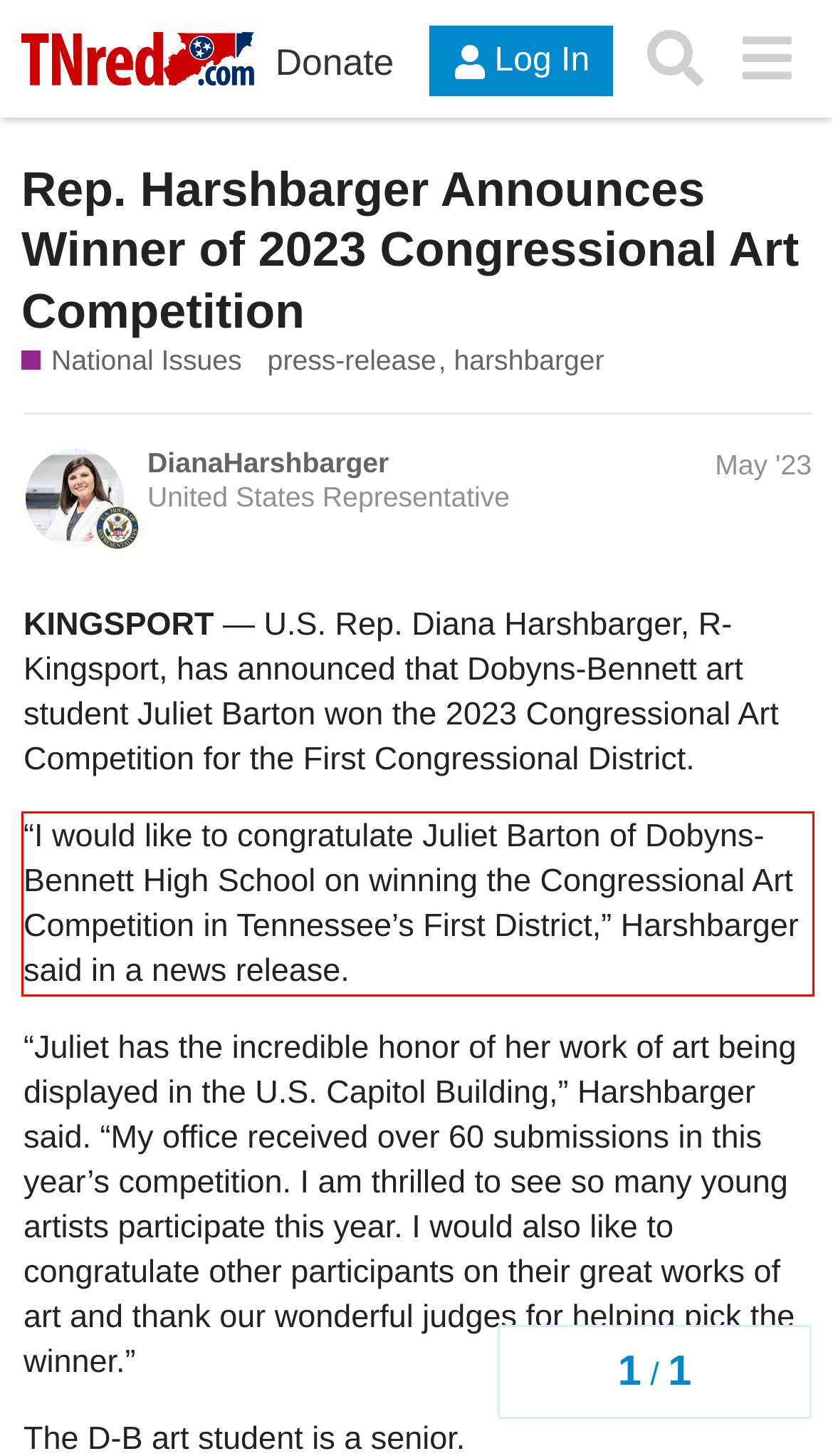Given the screenshot of a webpage, identify the red rectangle bounding box and recognize the text content inside it, generating the extracted text.

“I would like to congratulate Juliet Barton of Dobyns-Bennett High School on winning the Congressional Art Competition in Tennessee’s First District,” Harshbarger said in a news release.